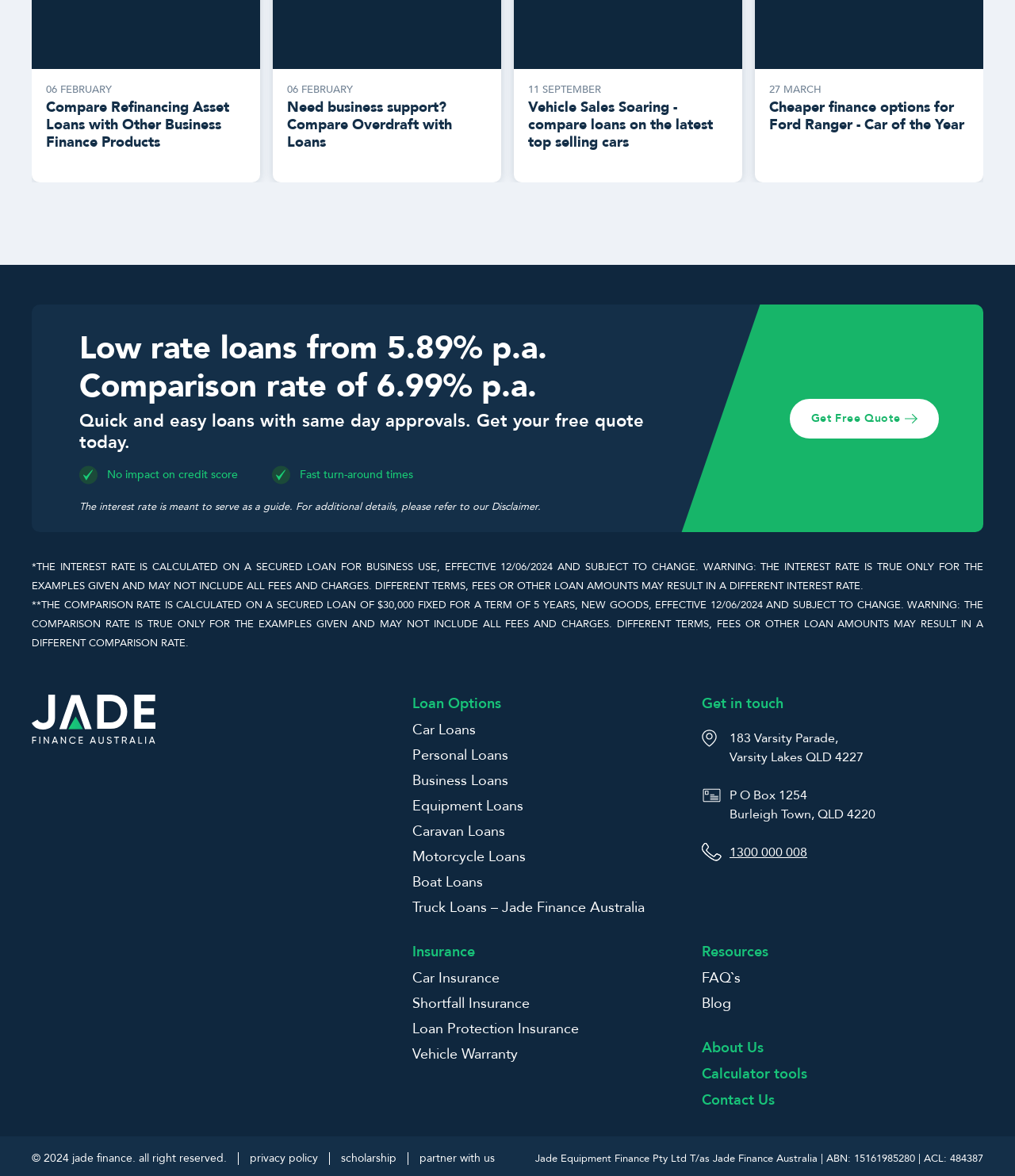Find the bounding box coordinates for the HTML element specified by: "Partner with us".

[0.413, 0.979, 0.488, 0.992]